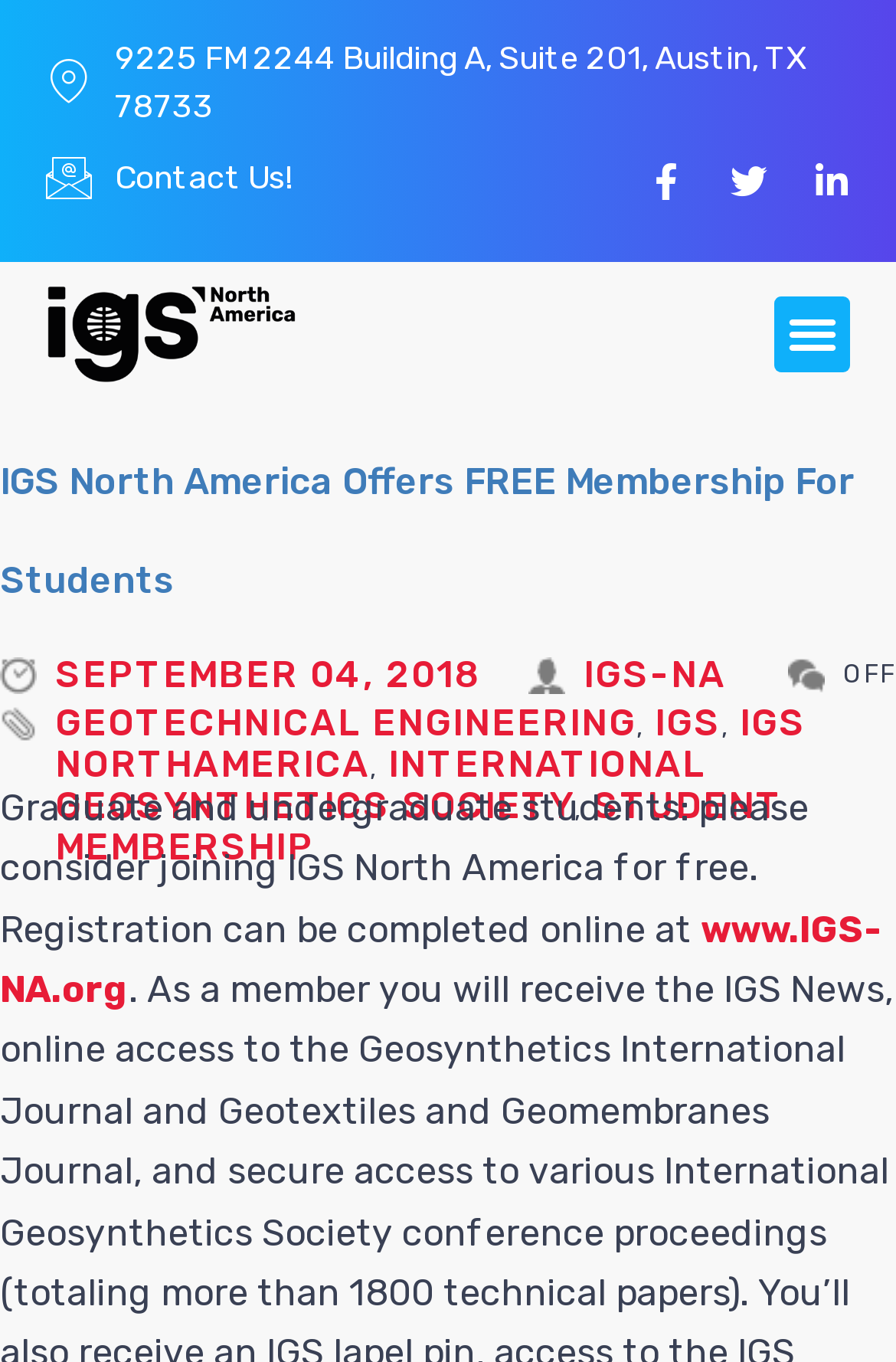Please give the bounding box coordinates of the area that should be clicked to fulfill the following instruction: "Read about IGS North America Offers FREE Membership For Students". The coordinates should be in the format of four float numbers from 0 to 1, i.e., [left, top, right, bottom].

[0.0, 0.337, 0.954, 0.442]